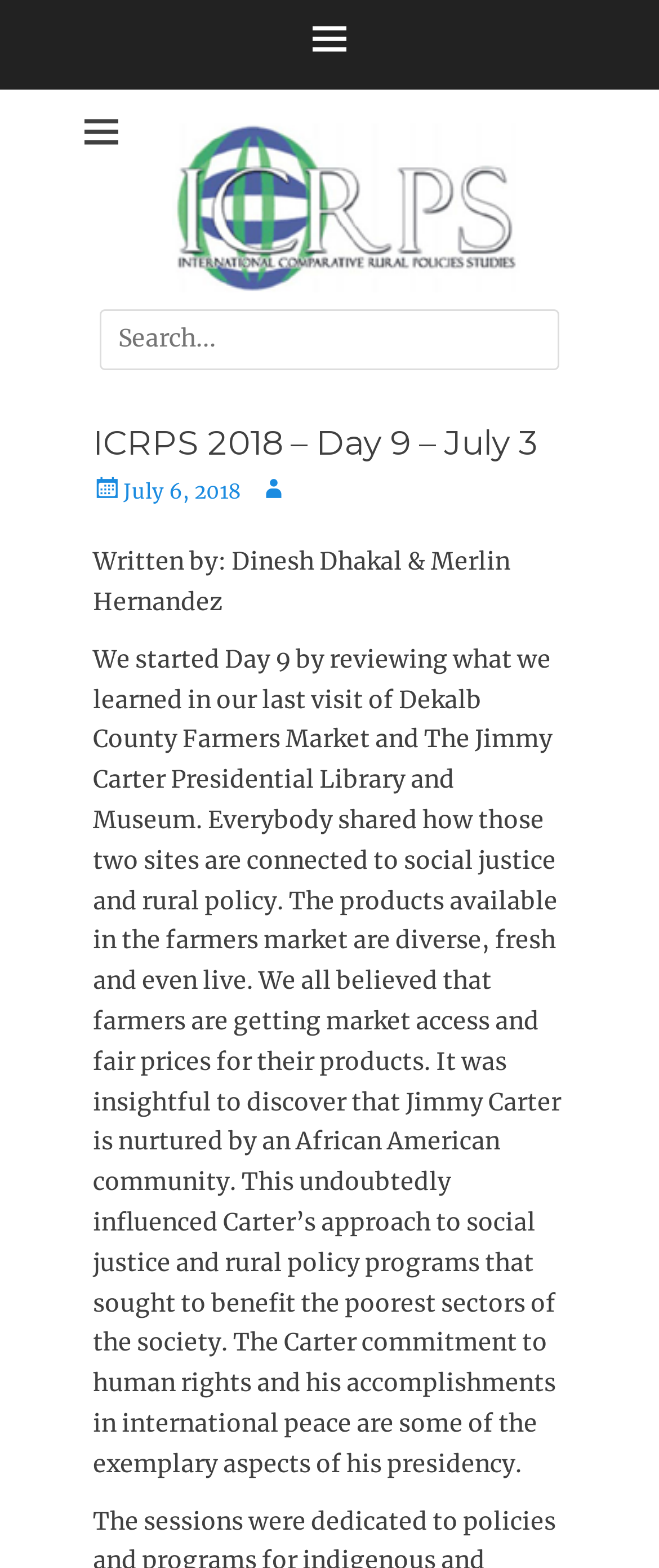Please reply with a single word or brief phrase to the question: 
What is the name of the event?

ICRPS 2018